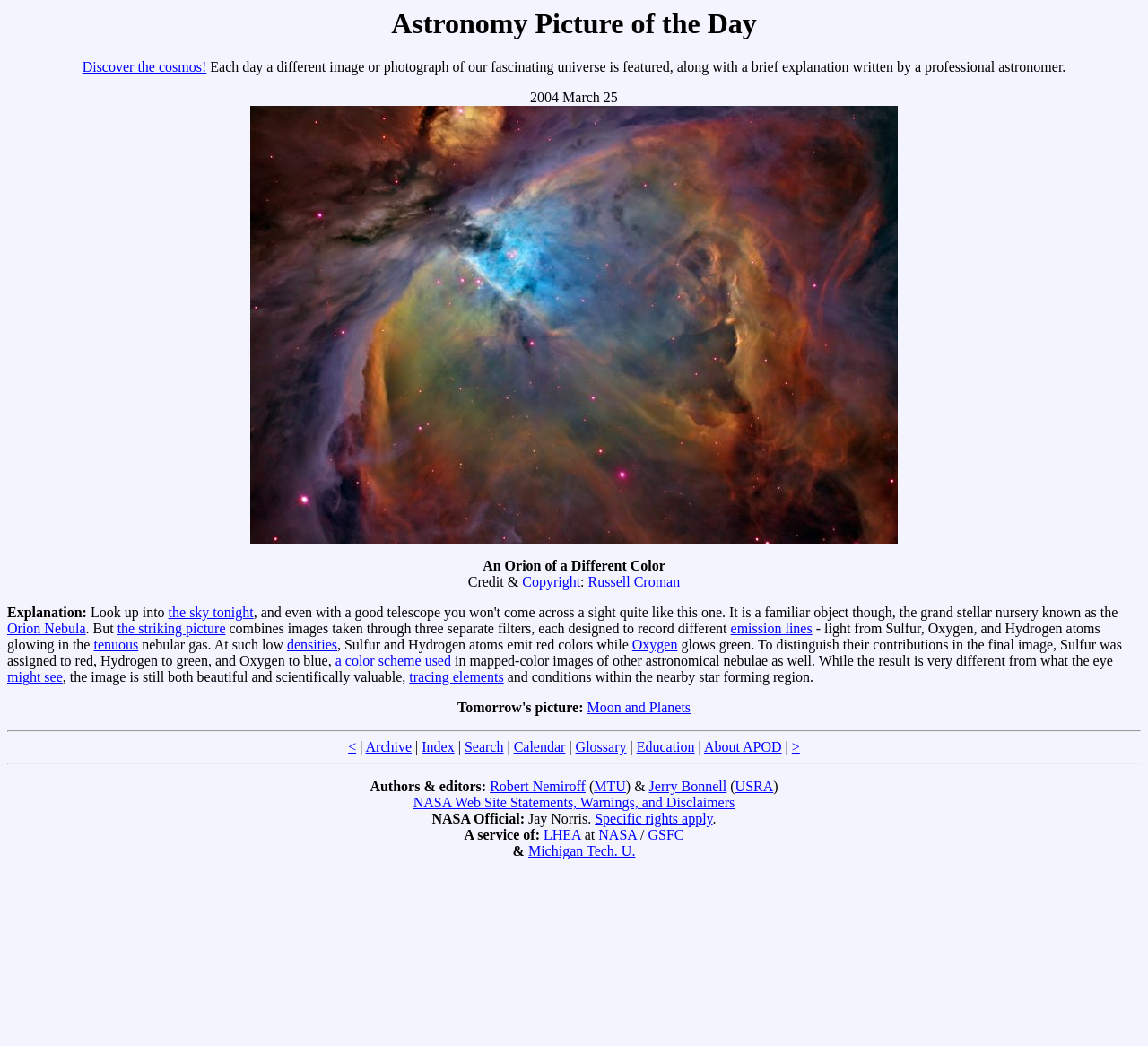Locate the bounding box coordinates of the segment that needs to be clicked to meet this instruction: "Visit the Archive".

[0.318, 0.707, 0.359, 0.722]